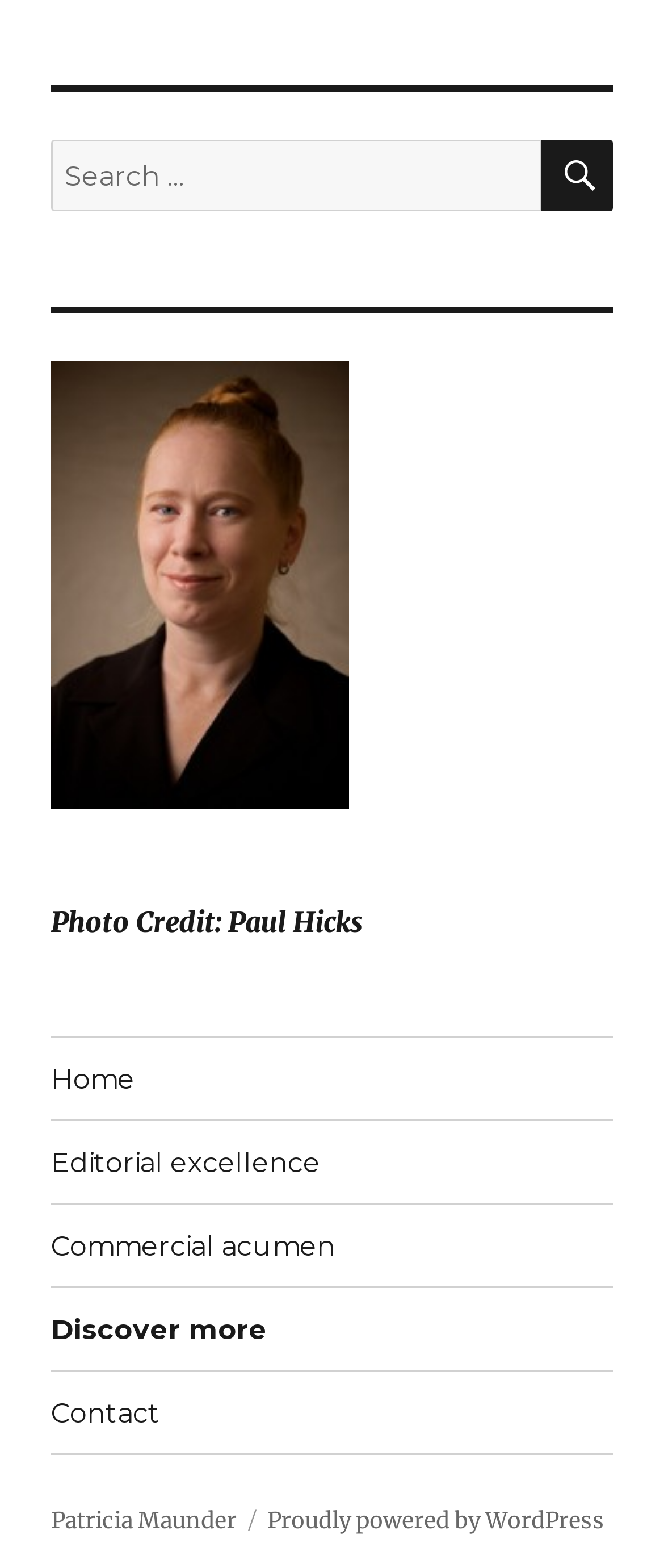Please answer the following question using a single word or phrase: 
What is the last menu item in the footer?

Contact